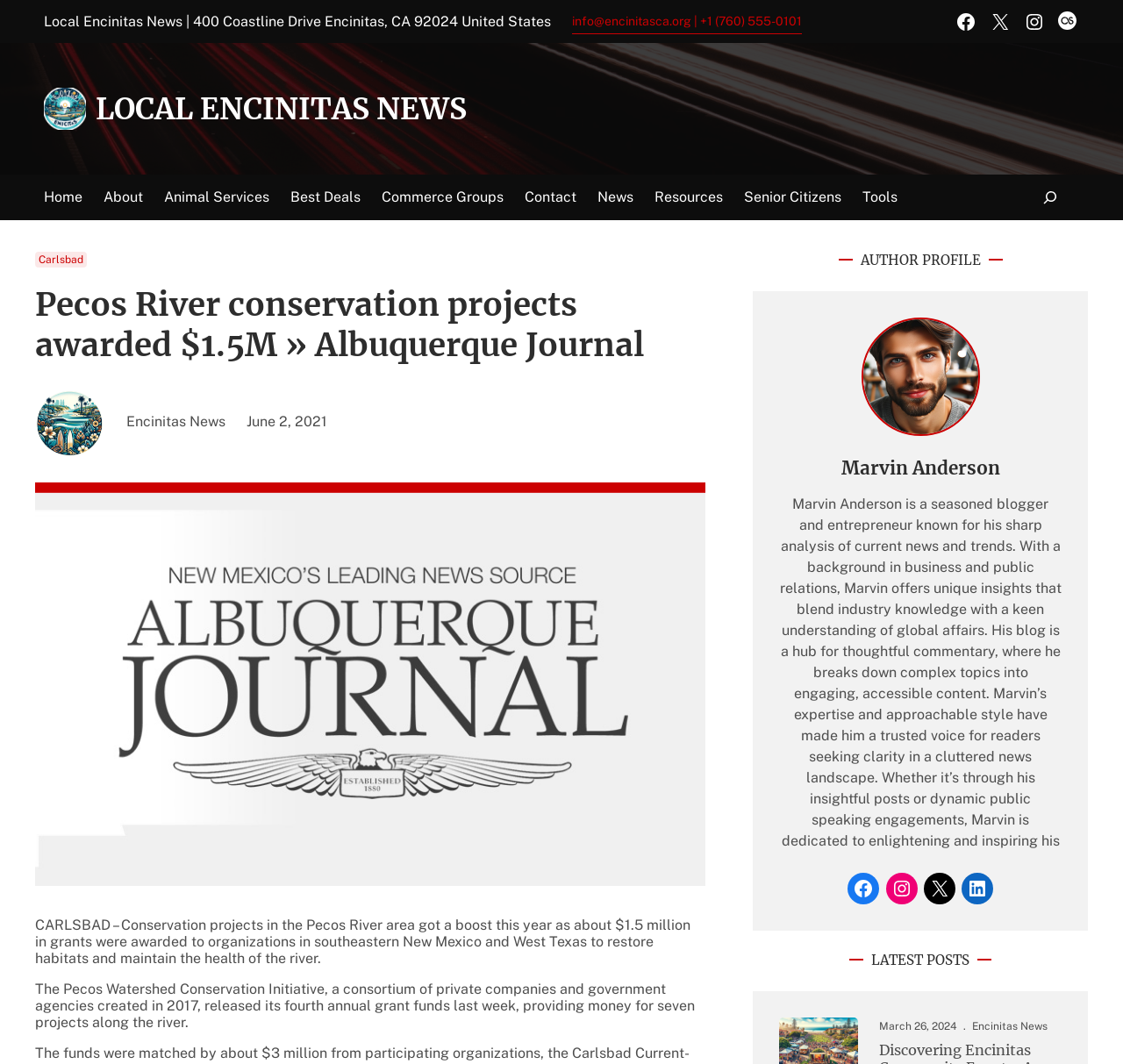What is the name of the news organization?
Please provide a single word or phrase as your answer based on the screenshot.

Local Encinitas News